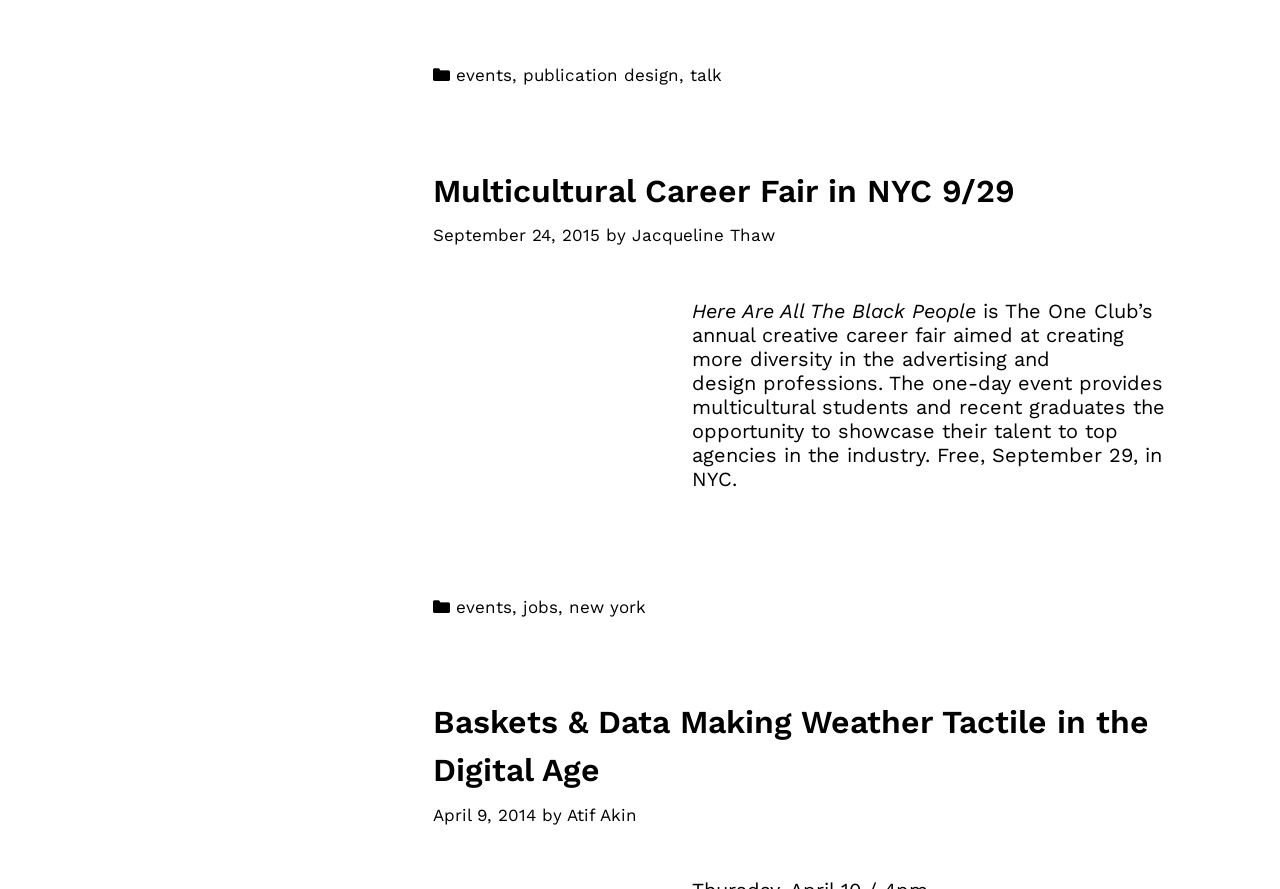What is the purpose of the Multicultural Career Fair?
Give a detailed and exhaustive answer to the question.

The answer can be found in the static text 'is The One Club’s annual creative career fair aimed at creating more diversity in the advertising and design professions.' which is located in the article section of the webpage. This text describes the purpose of the Multicultural Career Fair.